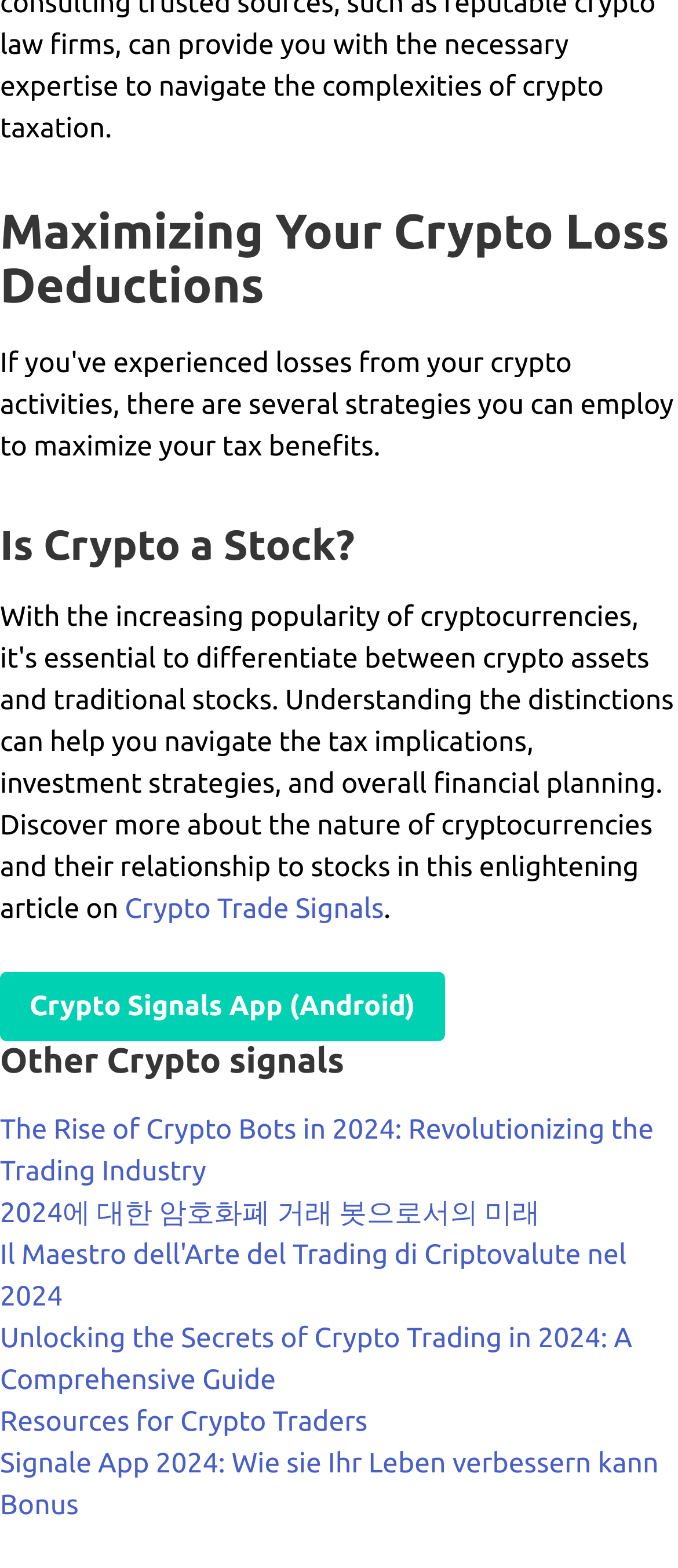Respond with a single word or phrase:
What is the common theme among the links on the webpage?

Crypto Trading